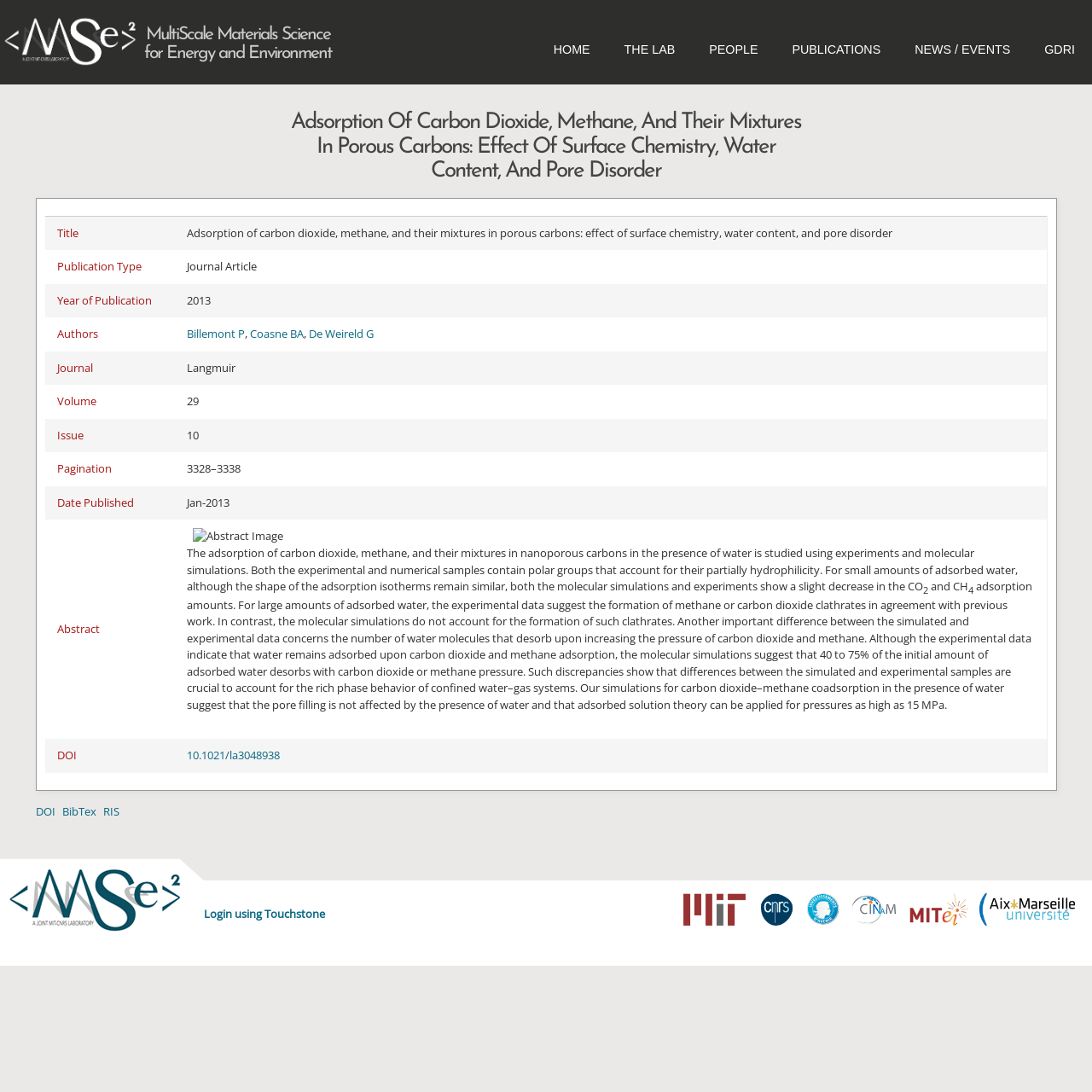Please identify the primary heading of the webpage and give its text content.

MultiScale Material Science for Energy and Environment